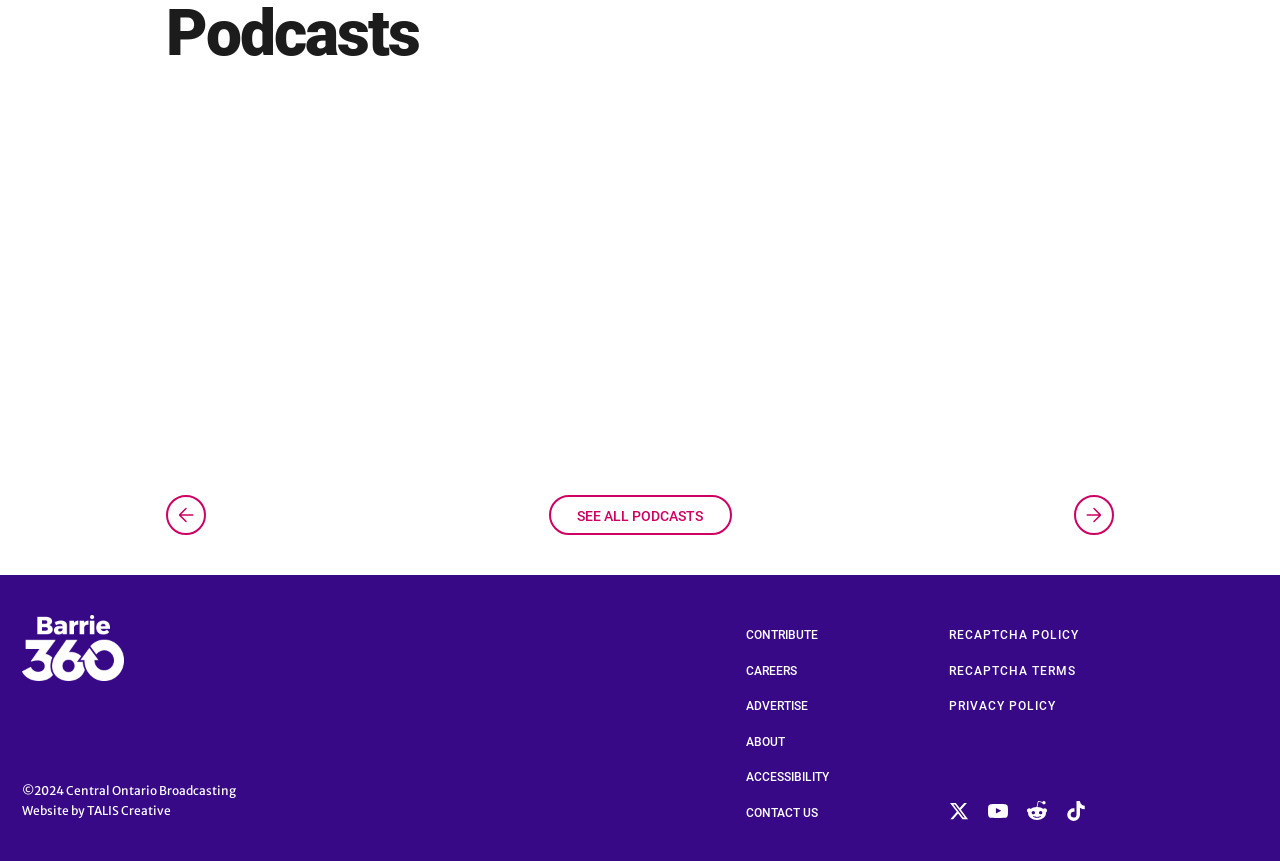Using the information in the image, could you please answer the following question in detail:
What is the text of the first link?

I looked at the link element with coordinates [0.429, 0.575, 0.571, 0.622] and found that its text is 'SEE ALL PODCASTS'.